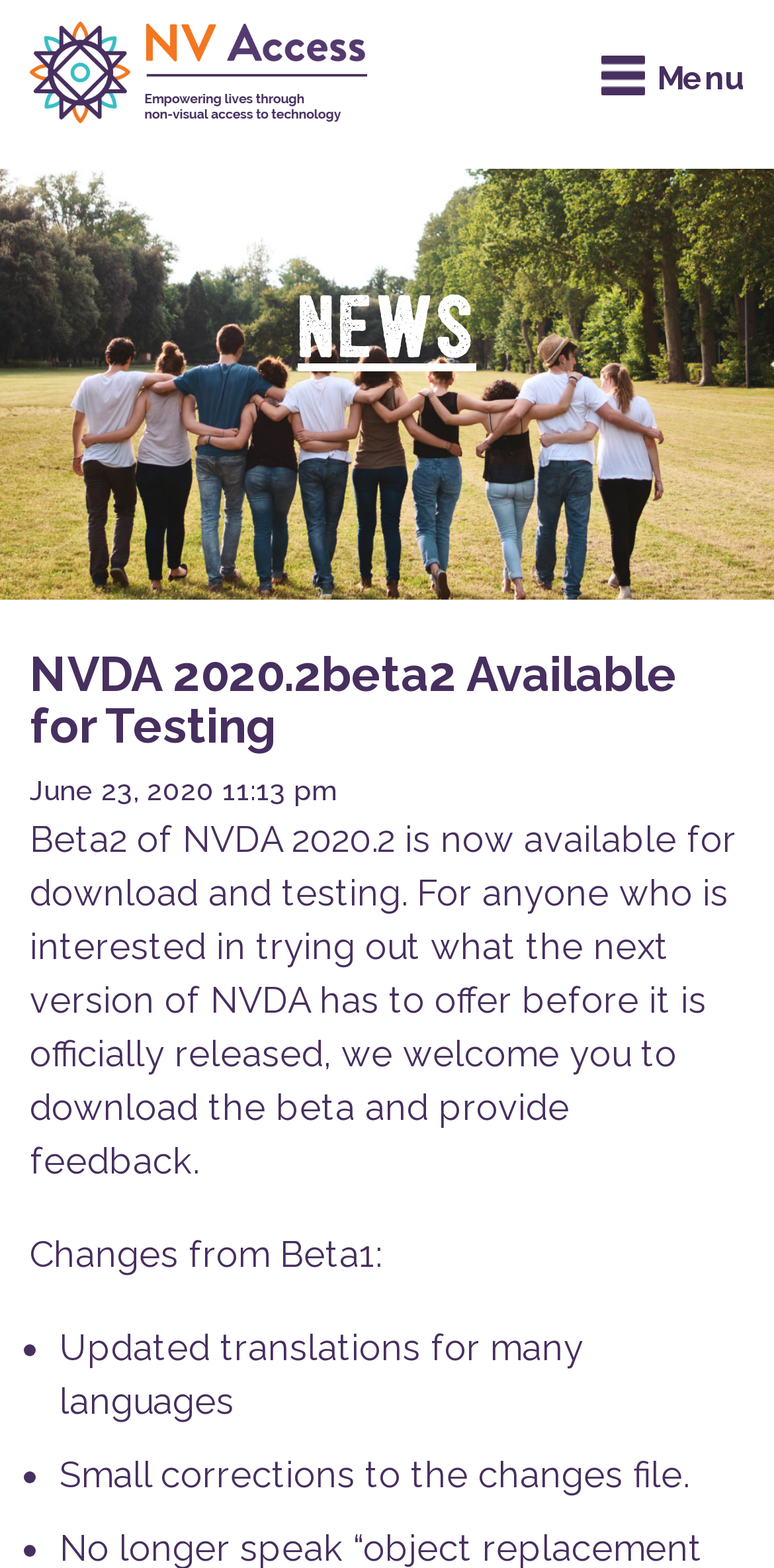Please provide a short answer using a single word or phrase for the question:
What is one of the changes from Beta1?

Updated translations for many languages